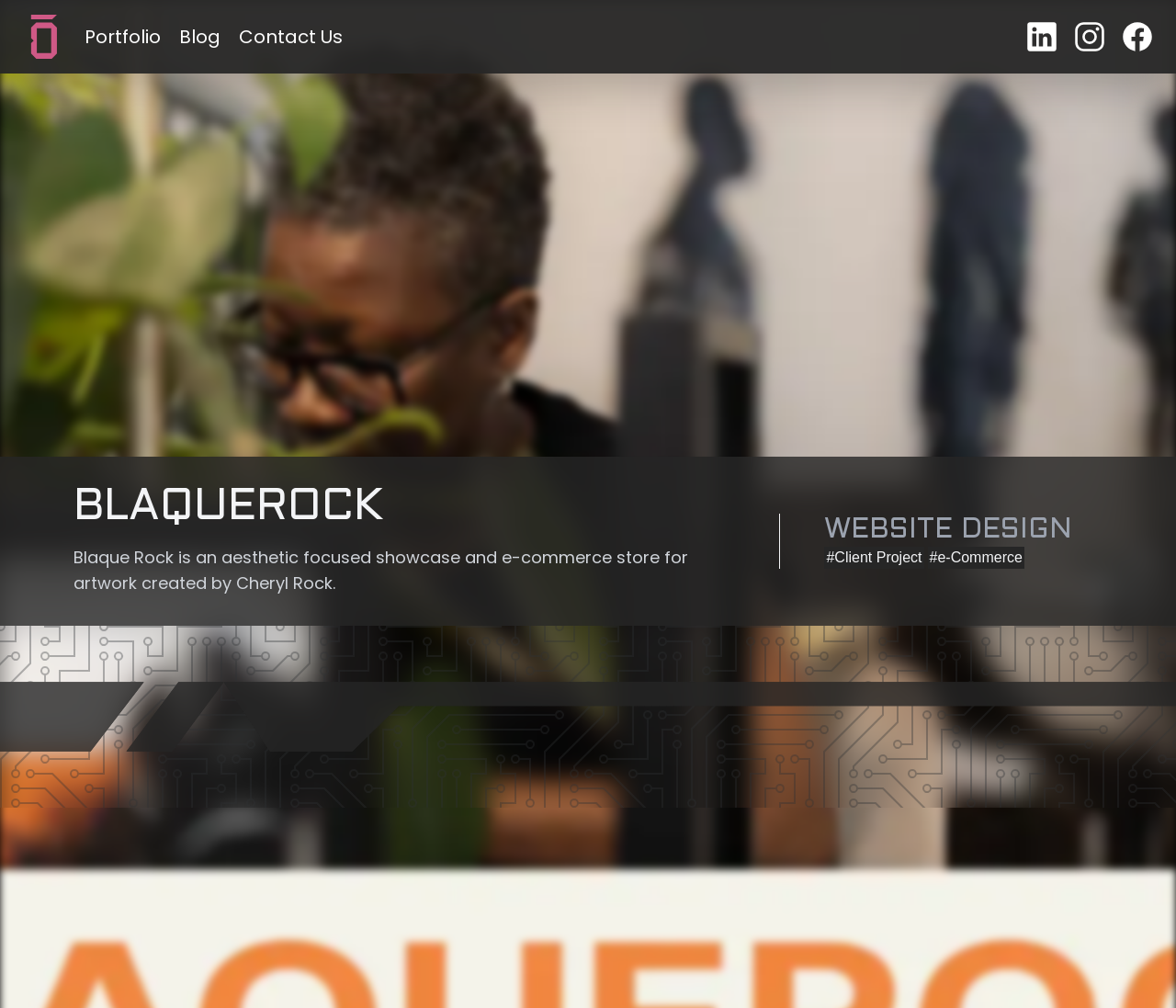For the element described, predict the bounding box coordinates as (top-left x, top-left y, bottom-right x, bottom-right y). All values should be between 0 and 1. Element description: aria-label="Visit us on Facebook"

[0.953, 0.02, 0.981, 0.053]